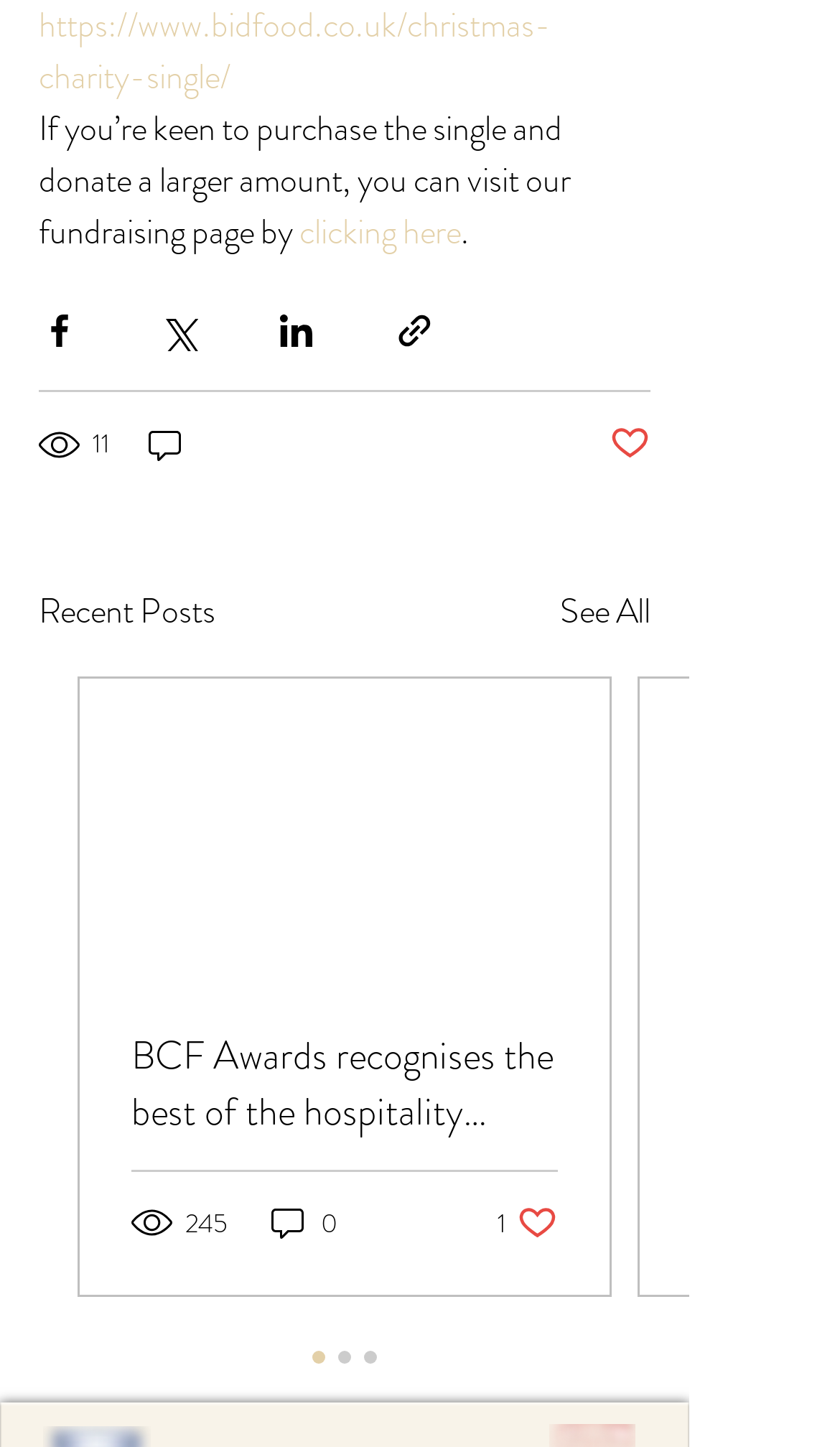Could you specify the bounding box coordinates for the clickable section to complete the following instruction: "Share via Twitter"?

[0.187, 0.214, 0.236, 0.242]